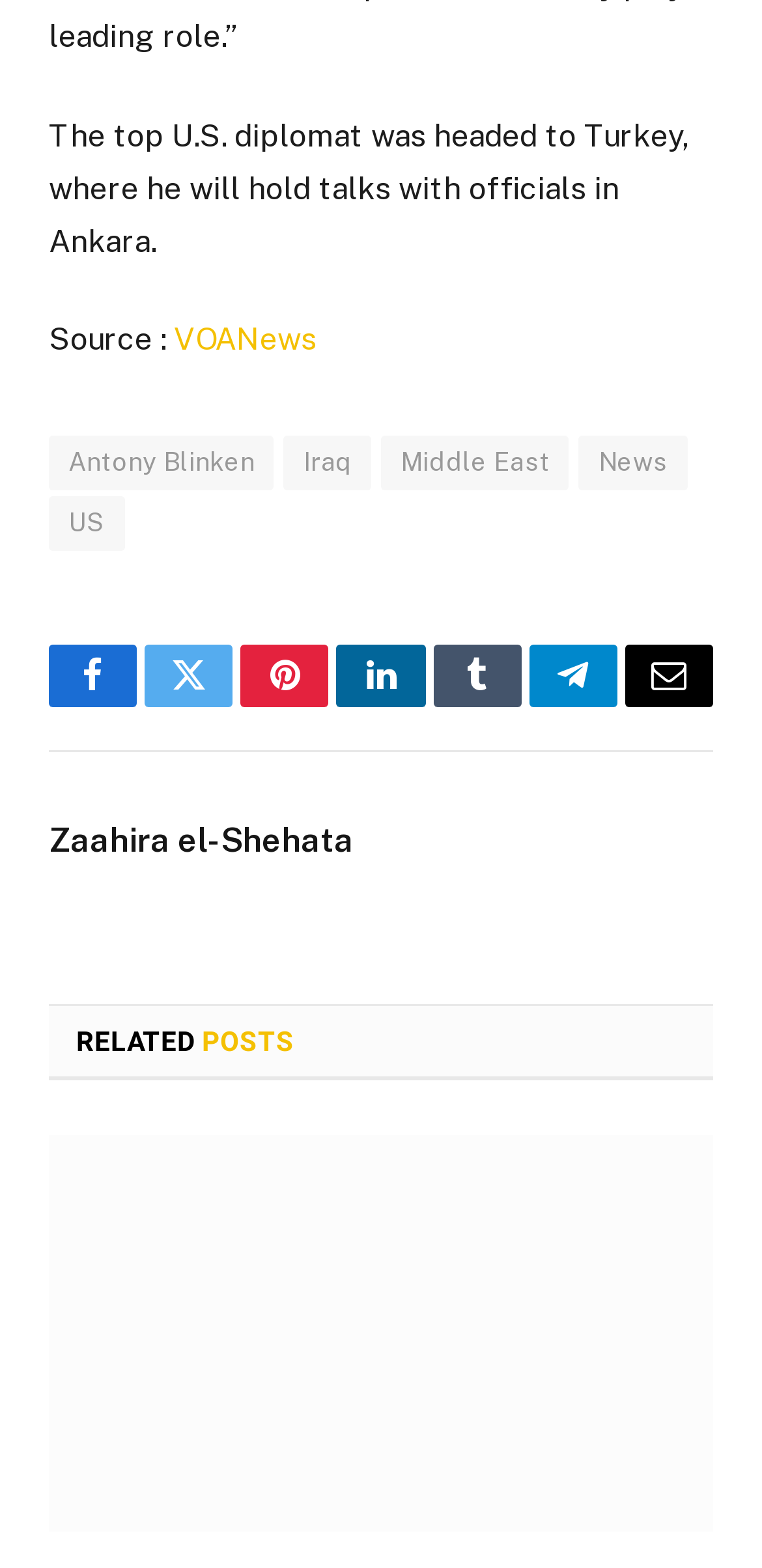Please locate the bounding box coordinates of the element that needs to be clicked to achieve the following instruction: "Visit VOANews website". The coordinates should be four float numbers between 0 and 1, i.e., [left, top, right, bottom].

[0.228, 0.205, 0.415, 0.229]